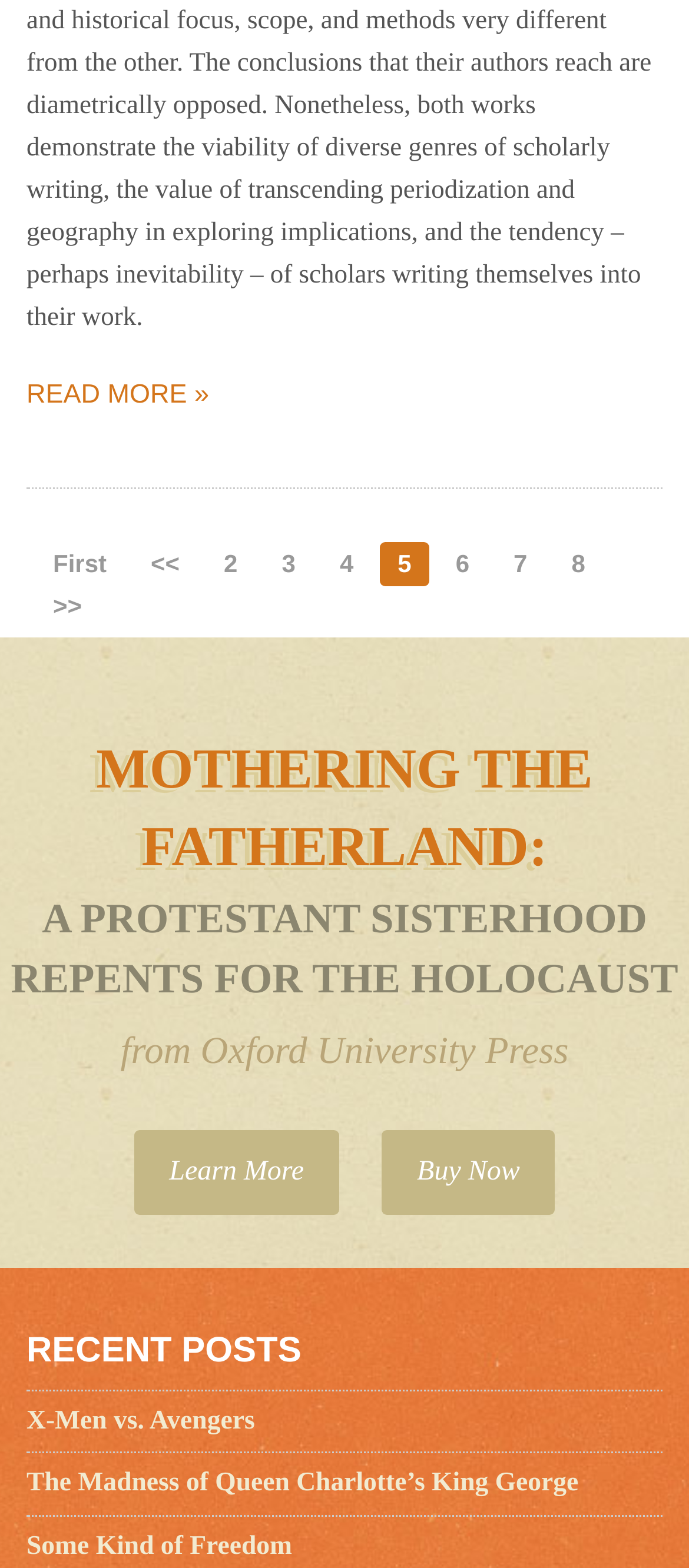How many headings are there on the webpage?
Based on the image, provide a one-word or brief-phrase response.

4